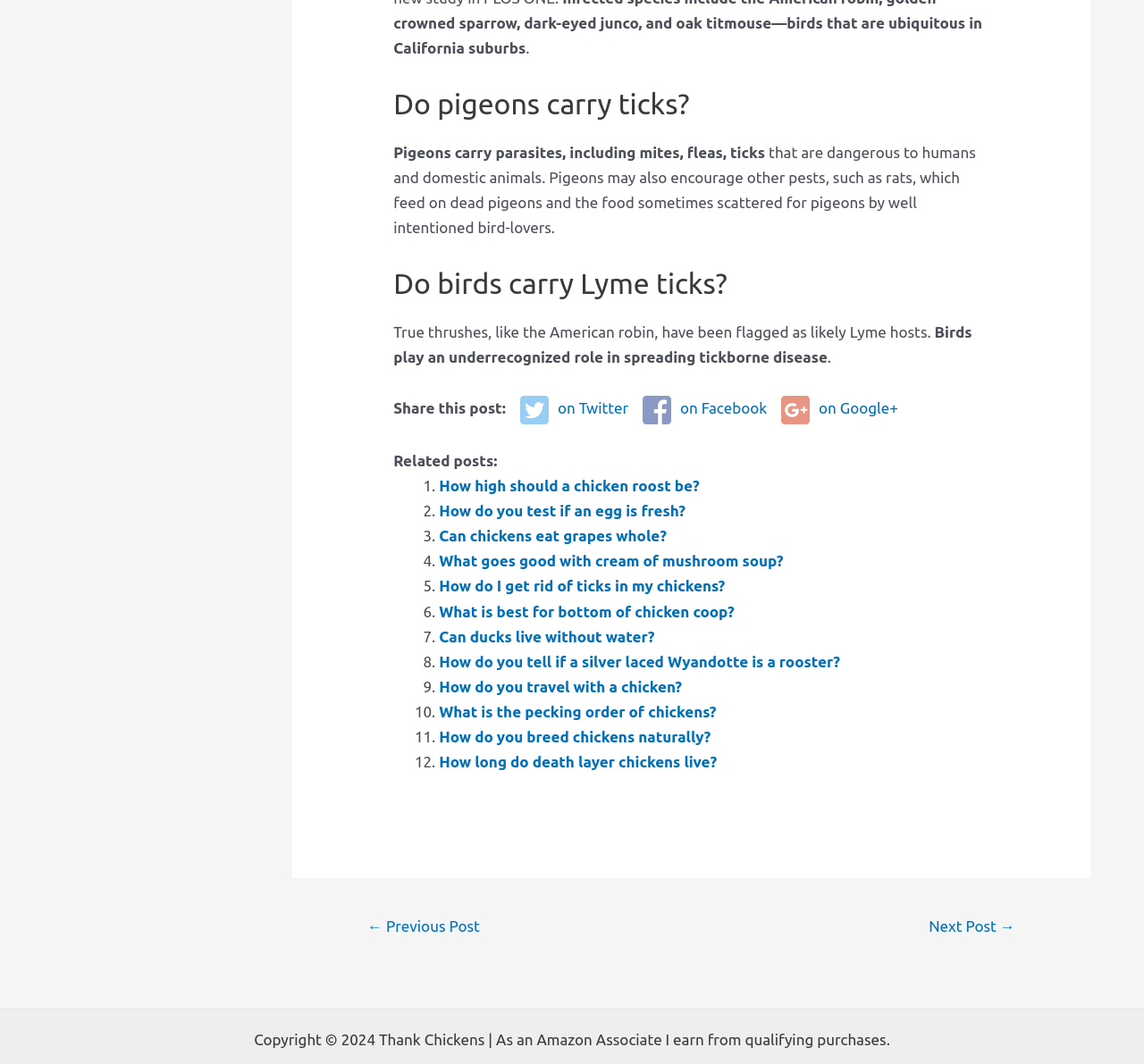Do pigeons carry ticks?
Using the visual information, answer the question in a single word or phrase.

Yes